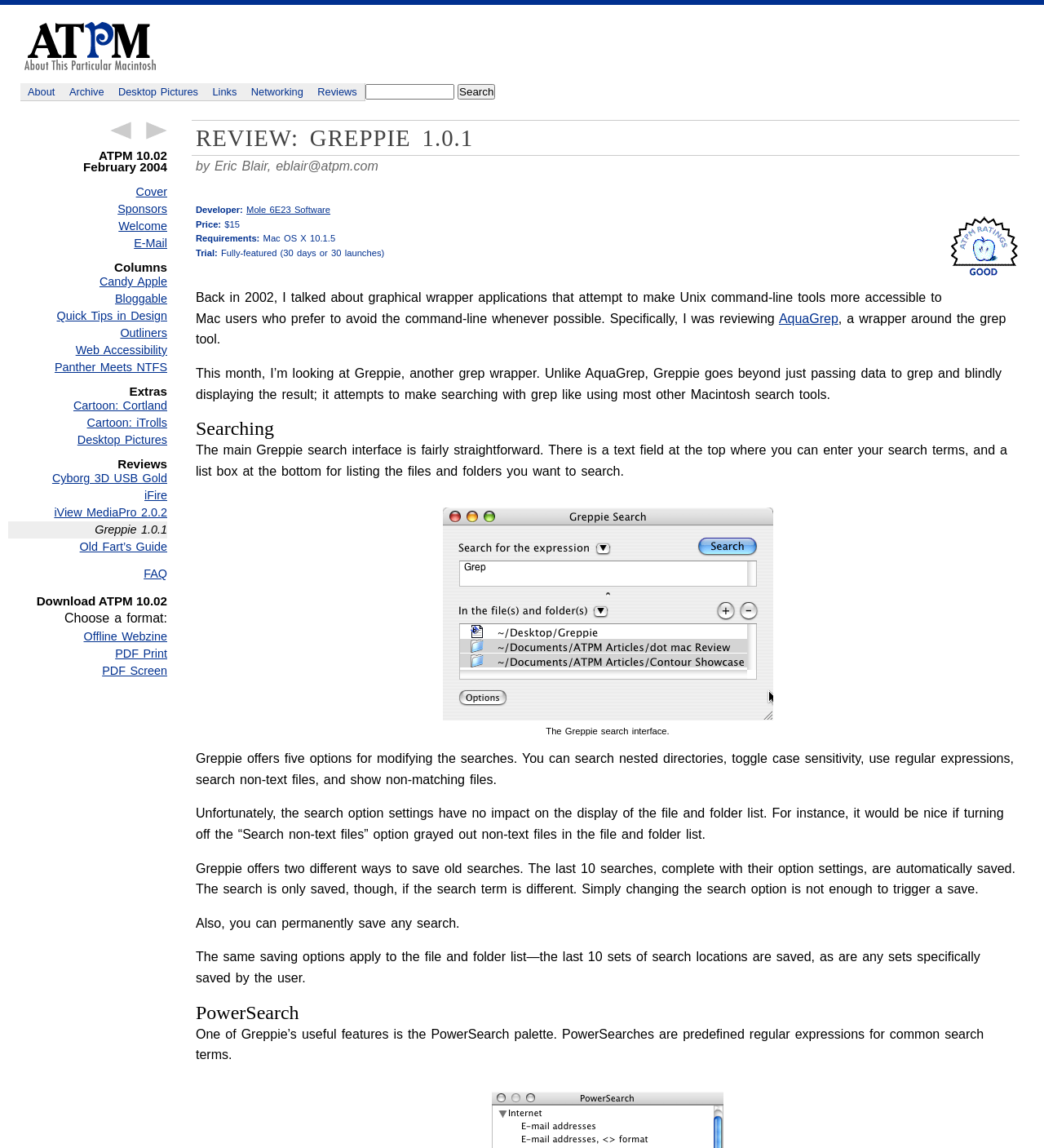Please determine the bounding box coordinates of the element to click on in order to accomplish the following task: "Download ATPM 10.02 in PDF Print format". Ensure the coordinates are four float numbers ranging from 0 to 1, i.e., [left, top, right, bottom].

[0.008, 0.562, 0.16, 0.577]